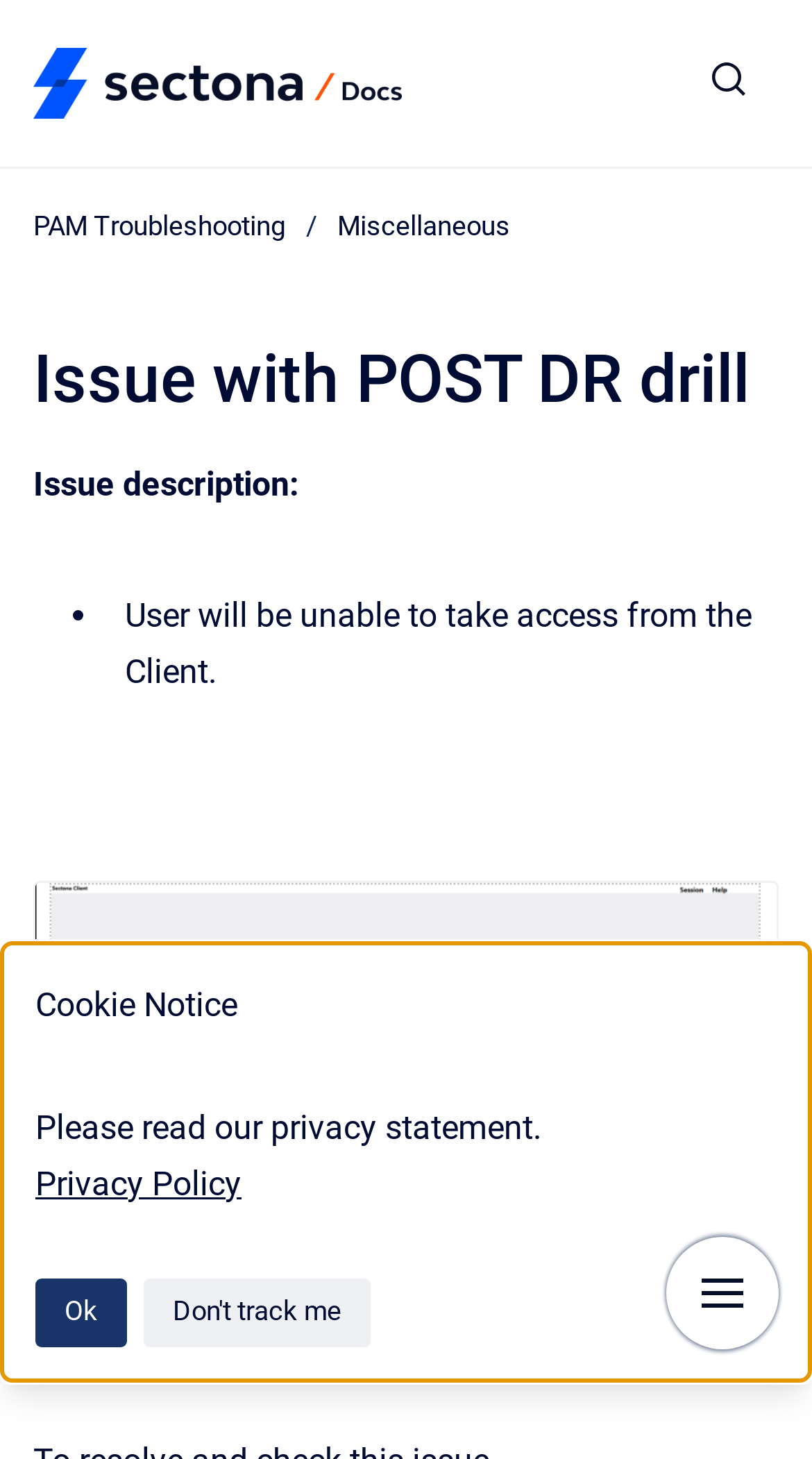Please determine the bounding box coordinates of the element to click in order to execute the following instruction: "go to Miscellaneous". The coordinates should be four float numbers between 0 and 1, specified as [left, top, right, bottom].

[0.415, 0.141, 0.628, 0.169]